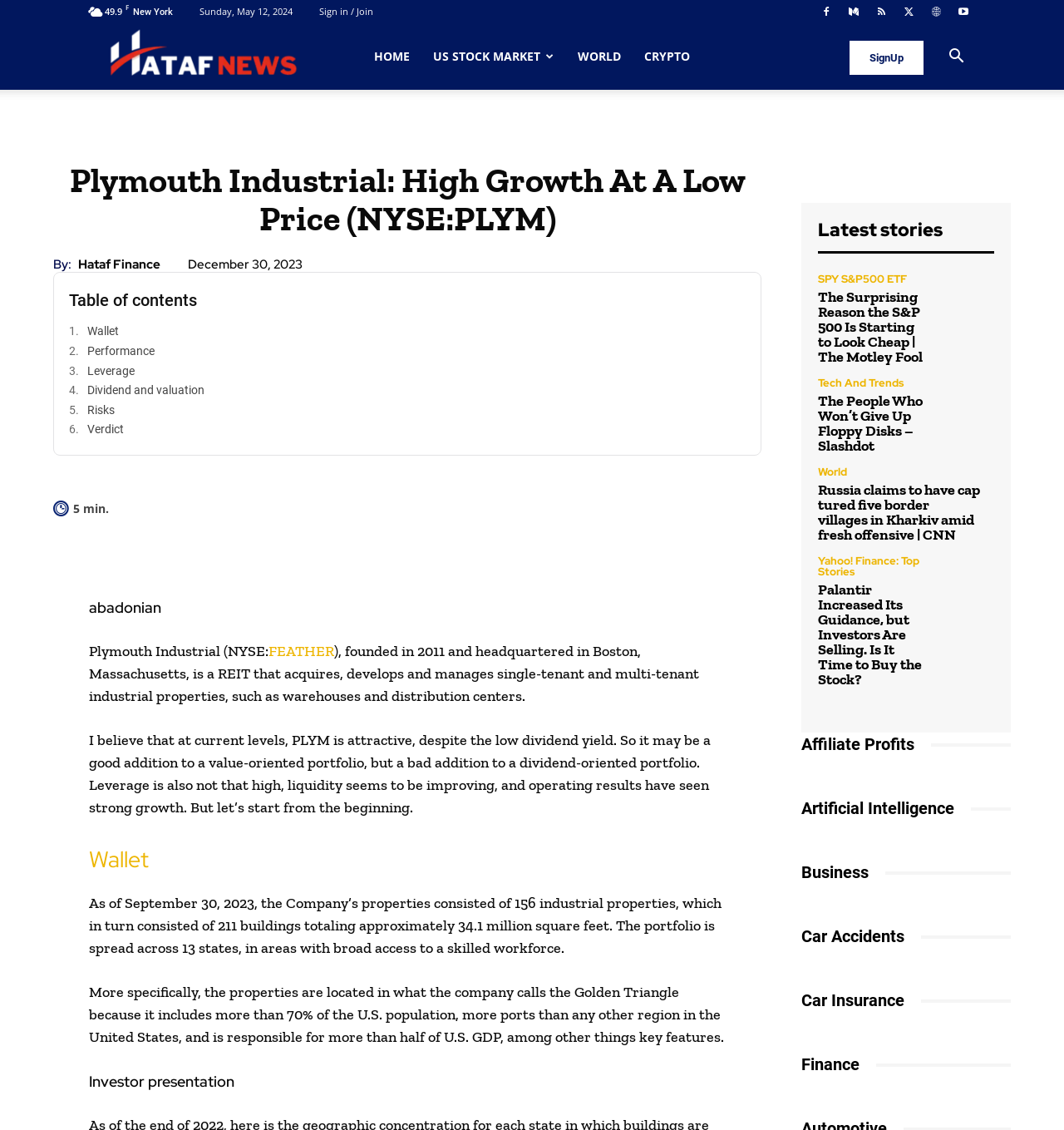What is the name of the author of the article?
Please elaborate on the answer to the question with detailed information.

The name of the author of the article can be found at the top of the webpage, where it is displayed as 'By: Hataf Finance'.